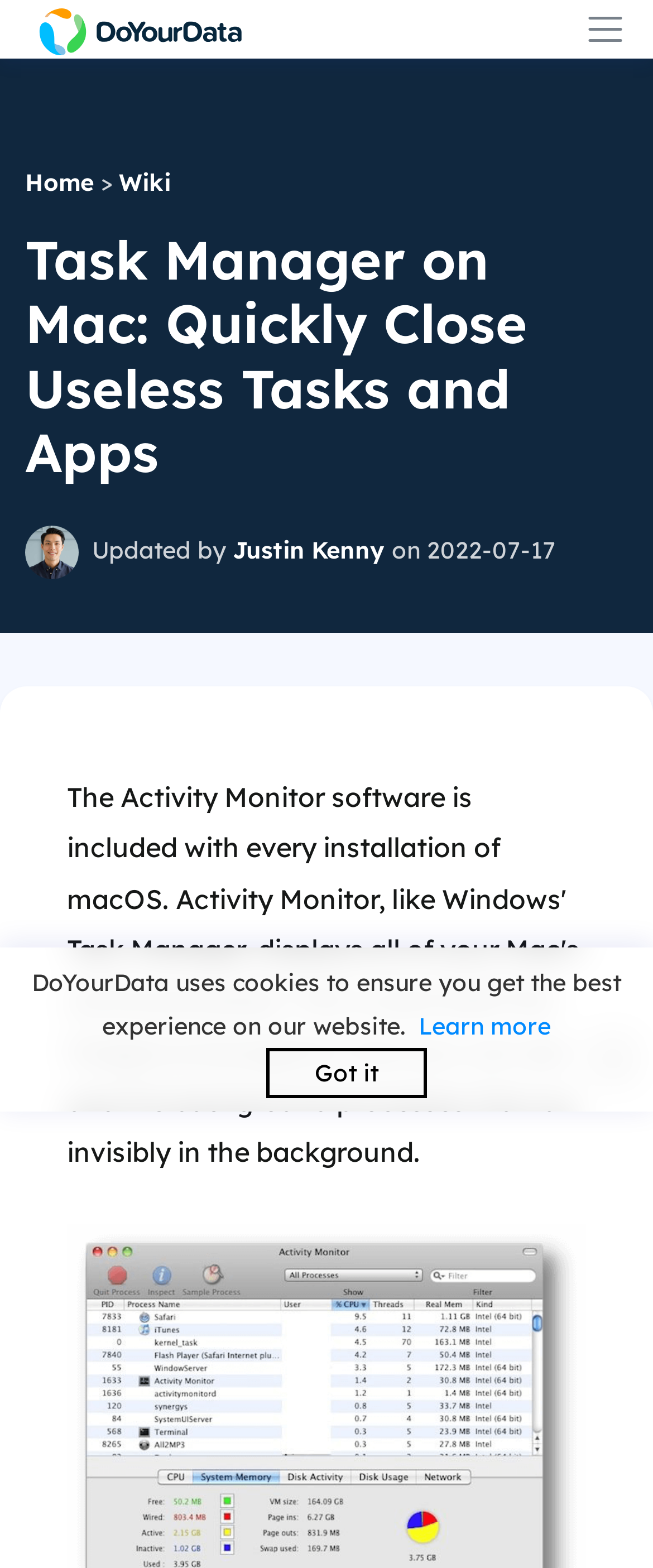Identify and extract the main heading from the webpage.

Task Manager on Mac: Quickly Close Useless Tasks and Apps